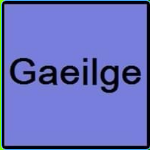Offer an in-depth caption of the image, mentioning all notable aspects.

The image prominently features the word "Gaeilge," which is the Irish word for the Irish language. It is displayed in bold, black typography against a vibrant purple background. This visual element highlights the significance of the Irish language, both culturally and linguistically. In the context of the surrounding content, it contributes to a discussion about the alphabets of different languages, including Irish, which may be linked to learning and comparing various linguistic systems. The clear and distinct presentation of "Gaeilge" emphasizes the importance of language preservation and appreciation.